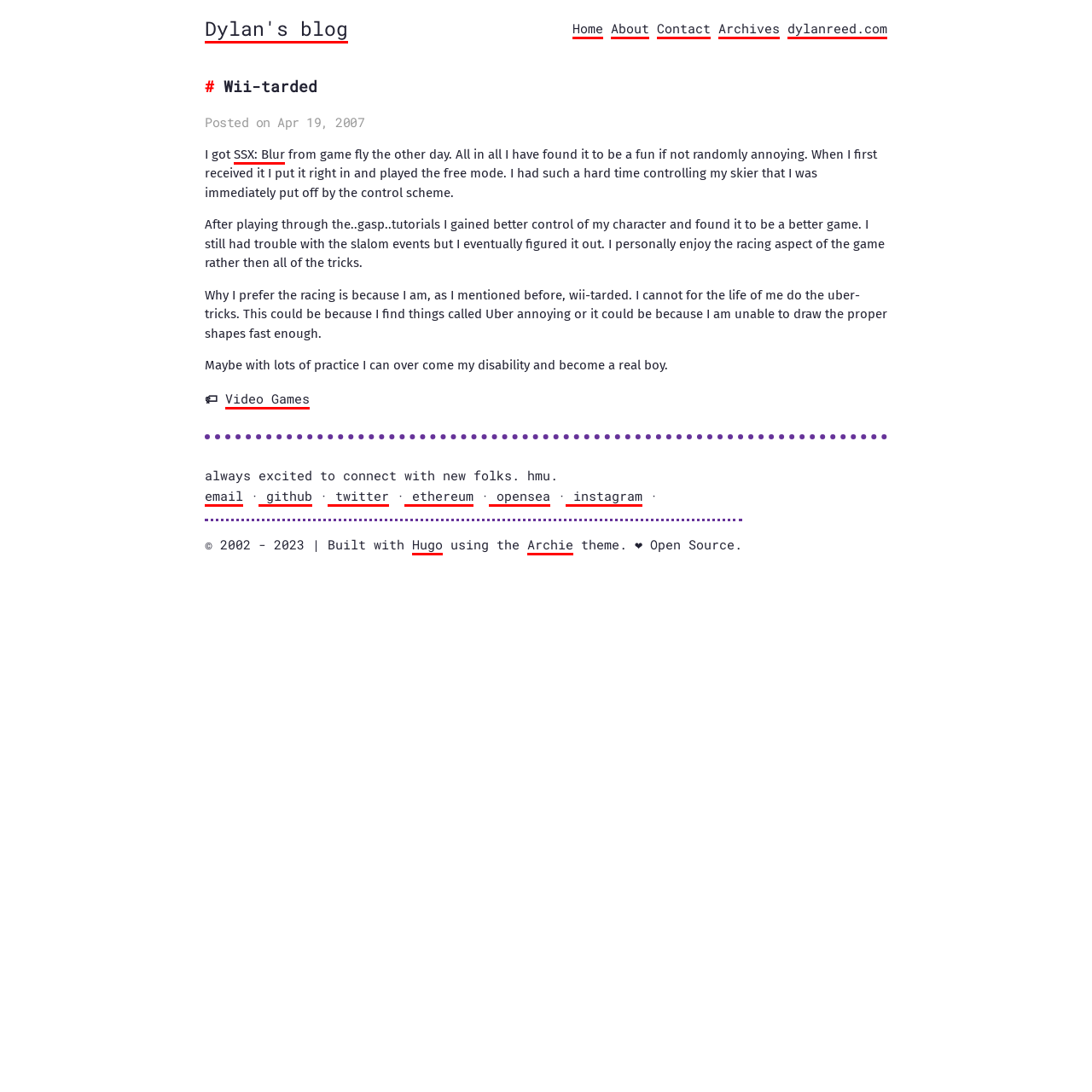Determine the bounding box coordinates for the area that needs to be clicked to fulfill this task: "visit dylanreed.com". The coordinates must be given as four float numbers between 0 and 1, i.e., [left, top, right, bottom].

[0.721, 0.018, 0.812, 0.036]